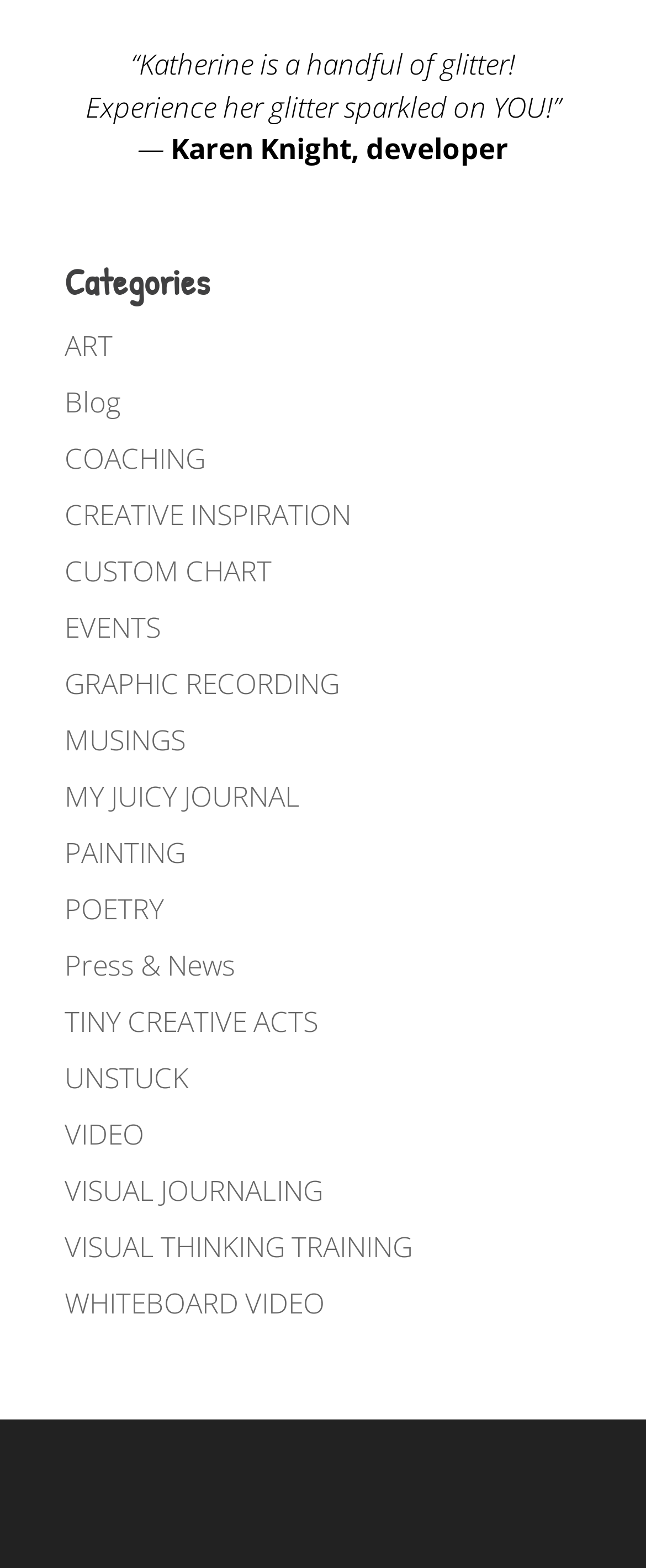Respond with a single word or phrase to the following question:
What is the name mentioned in the quote?

Katherine